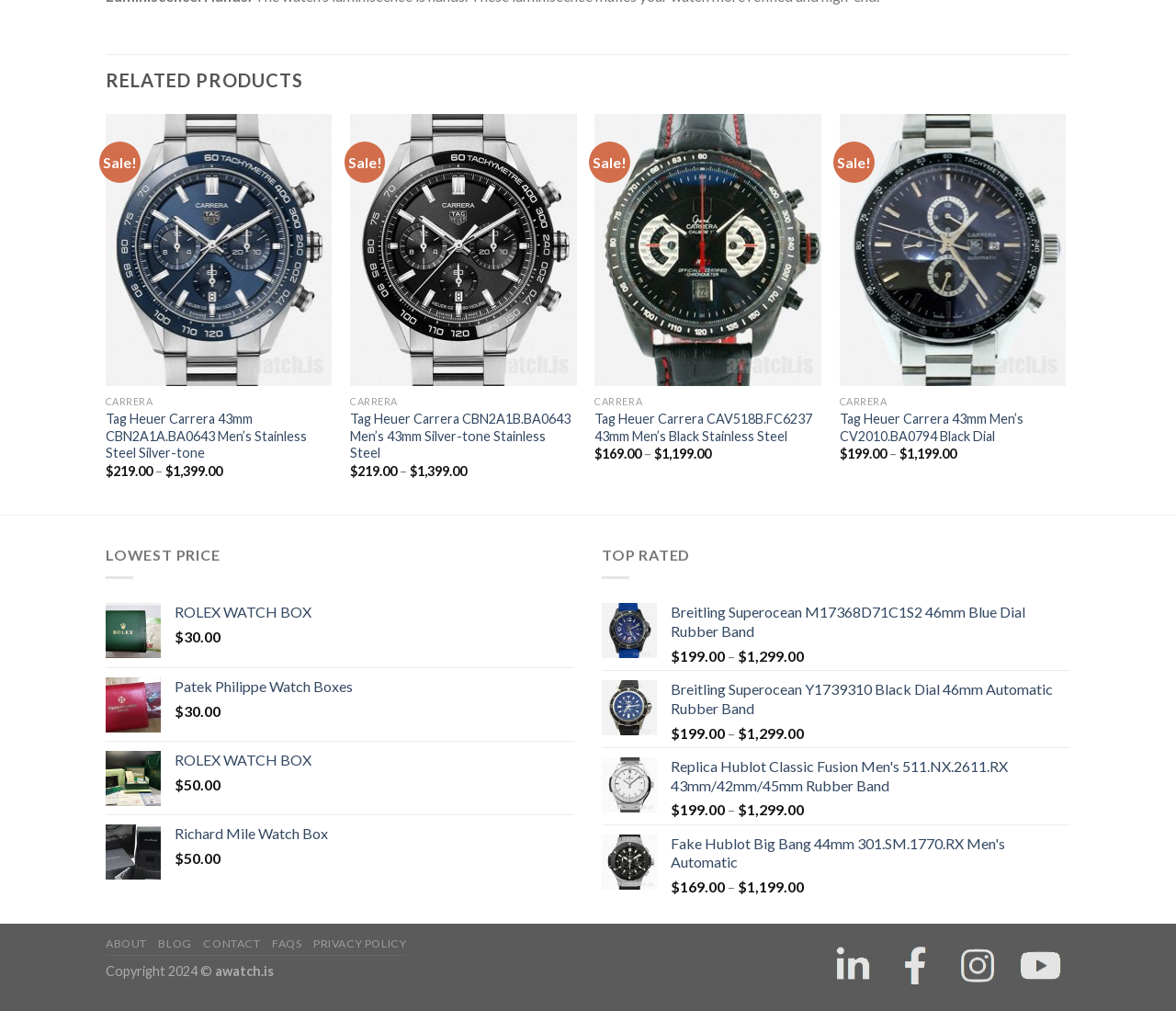How many watch boxes are listed on the webpage?
Please provide a comprehensive and detailed answer to the question.

I counted the number of watch boxes listed on the webpage and found 3 watch boxes from different brands.